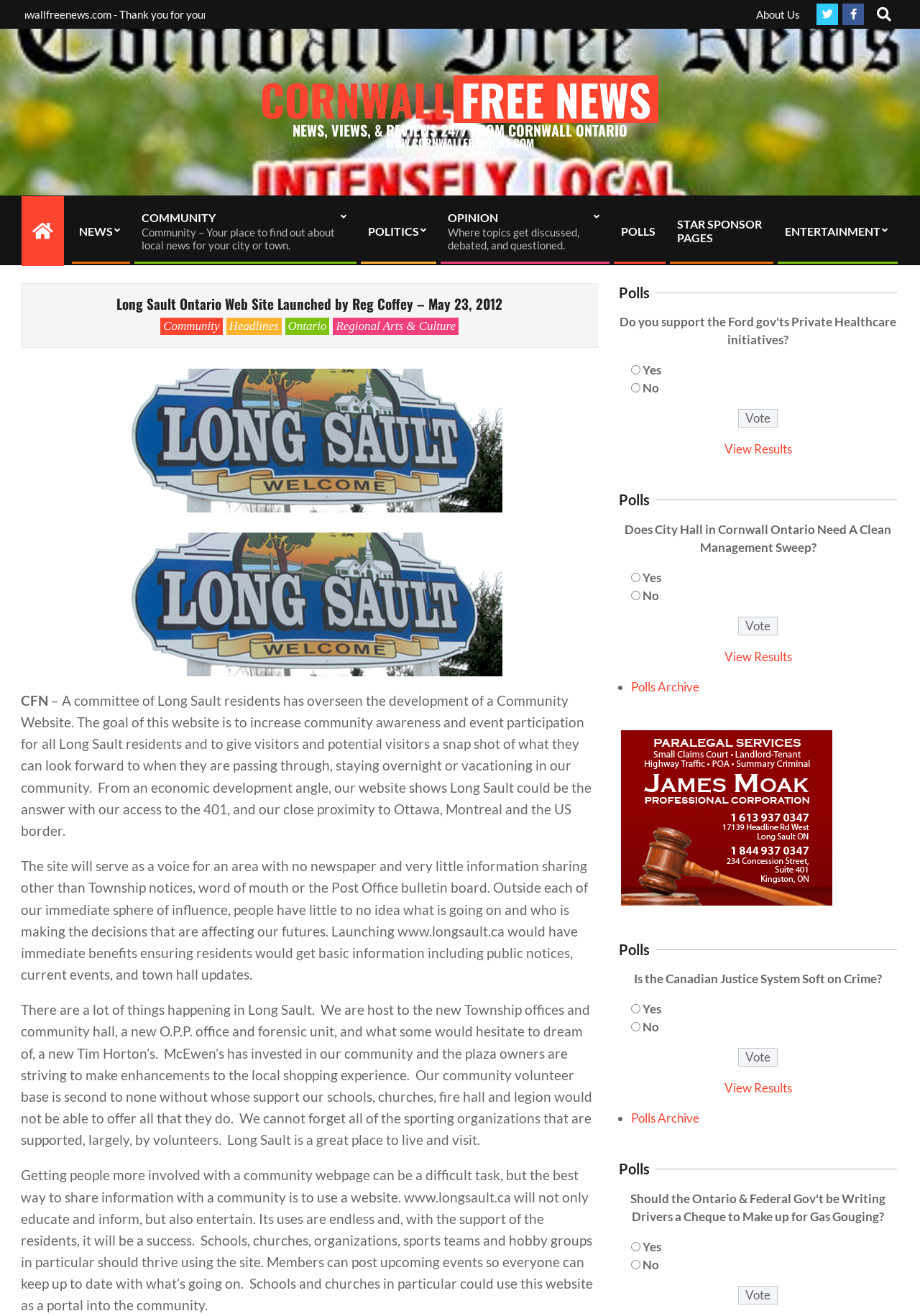What is the function of the search box?
Provide a well-explained and detailed answer to the question.

The function of the search box is to allow users to type a search term and search for relevant content on the website, as indicated by the placeholder text 'Type Search Term …'.